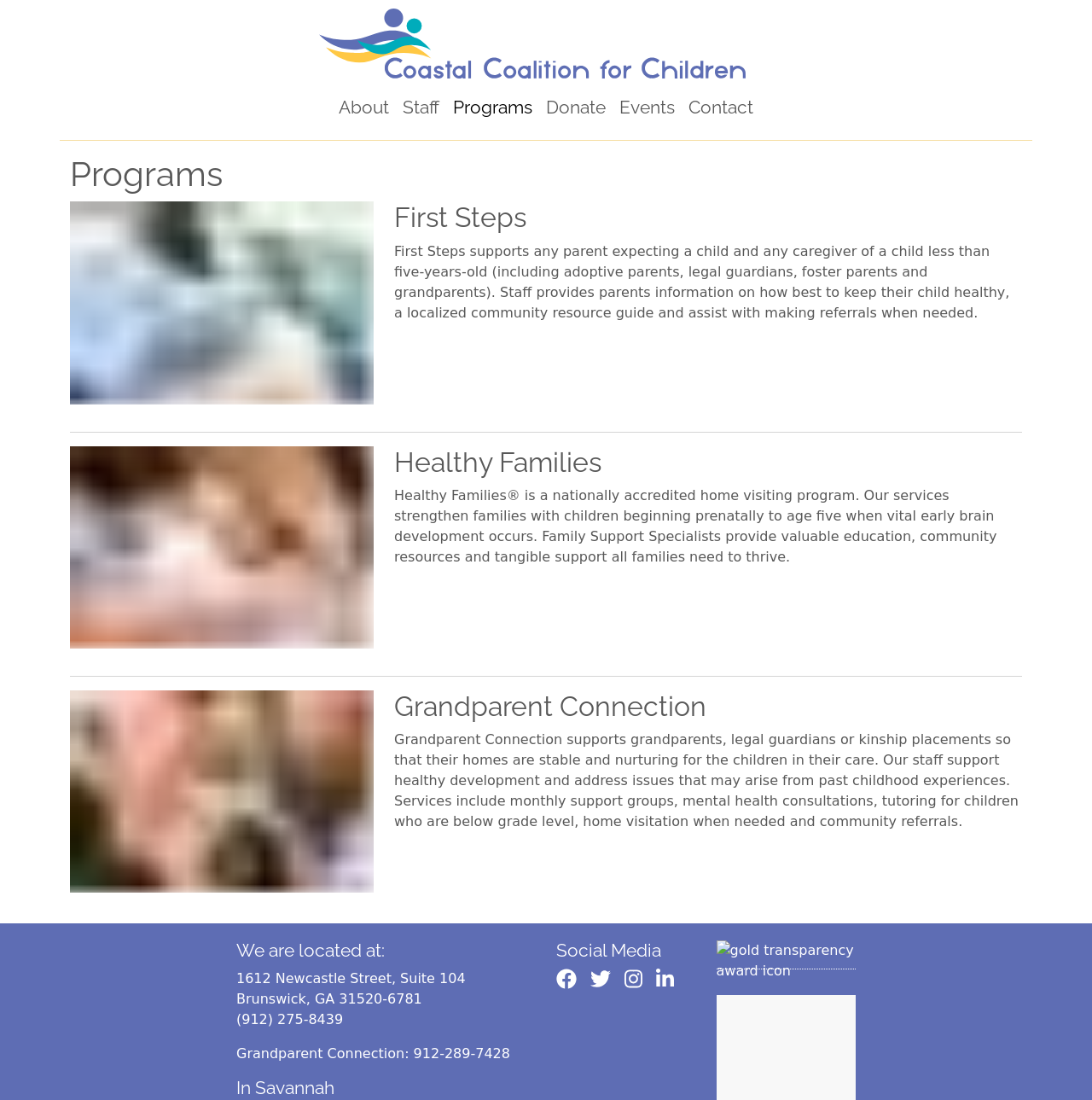Offer an extensive depiction of the webpage and its key elements.

The webpage is about the Coastal Coalition for Children, an organization that serves families, grandparents, and more in Coastal Georgia. At the top of the page, there is a logo and a navigation menu with links to "About", "Staff", "Programs", "Donate", "Events", and "Contact". 

Below the navigation menu, there is a main section that takes up most of the page. It starts with a heading that says "Programs" and is followed by an image of a family in the kitchen. 

The first program described is "First Steps", which supports parents and caregivers of children under five years old. There is a paragraph of text that explains the services provided, including information on child health, community resources, and referrals. 

Below "First Steps", there is a horizontal separator, followed by another image of a family in the kitchen. The next program described is "Healthy Families", a nationally accredited home visiting program that strengthens families with children from prenatal to age five. There is a paragraph of text that explains the services provided, including education, community resources, and support.

Again, there is a horizontal separator, followed by an image of an older gentleman and a young child. The next program described is "Grandparent Connection", which supports grandparents, legal guardians, or kinship placements in providing a stable and nurturing home for the children in their care. There is a paragraph of text that explains the services provided, including support groups, mental health consultations, tutoring, home visitation, and community referrals.

At the bottom of the page, there is a section with the organization's location, phone numbers, and social media links. The location is listed as 1612 Newcastle Street, Suite 104, Brunswick, GA 31520-6781, with a phone number of (912) 275-8439. There is also a separate phone number for the Grandparent Connection program. Additionally, there are links to the organization's Facebook, Twitter, Instagram, and LinkedIn pages.